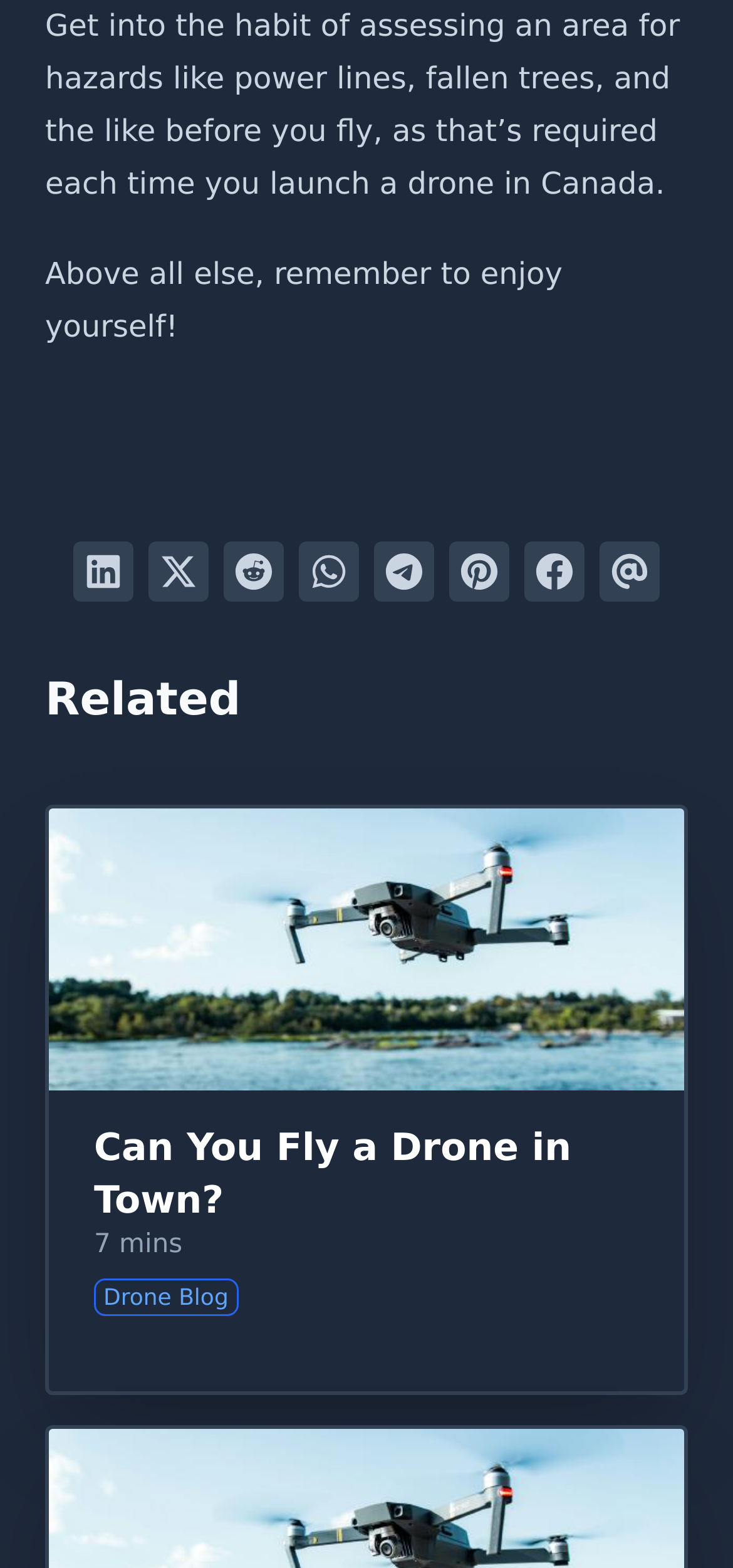Identify the bounding box coordinates of the section to be clicked to complete the task described by the following instruction: "Share on LinkedIn". The coordinates should be four float numbers between 0 and 1, formatted as [left, top, right, bottom].

[0.1, 0.345, 0.182, 0.384]